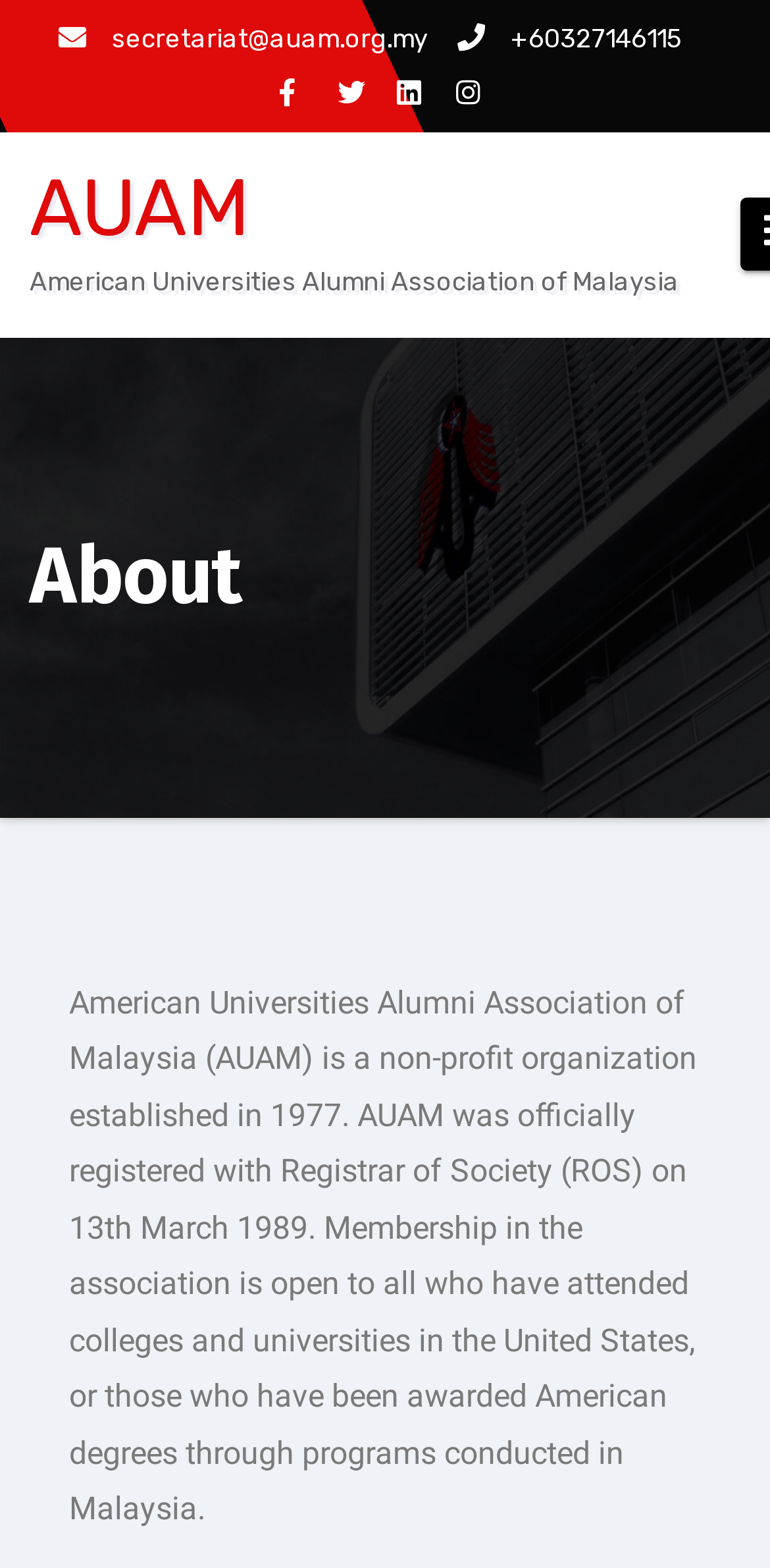What is the email address of the secretariat?
Please provide a single word or phrase as your answer based on the image.

secretariat@auam.org.my